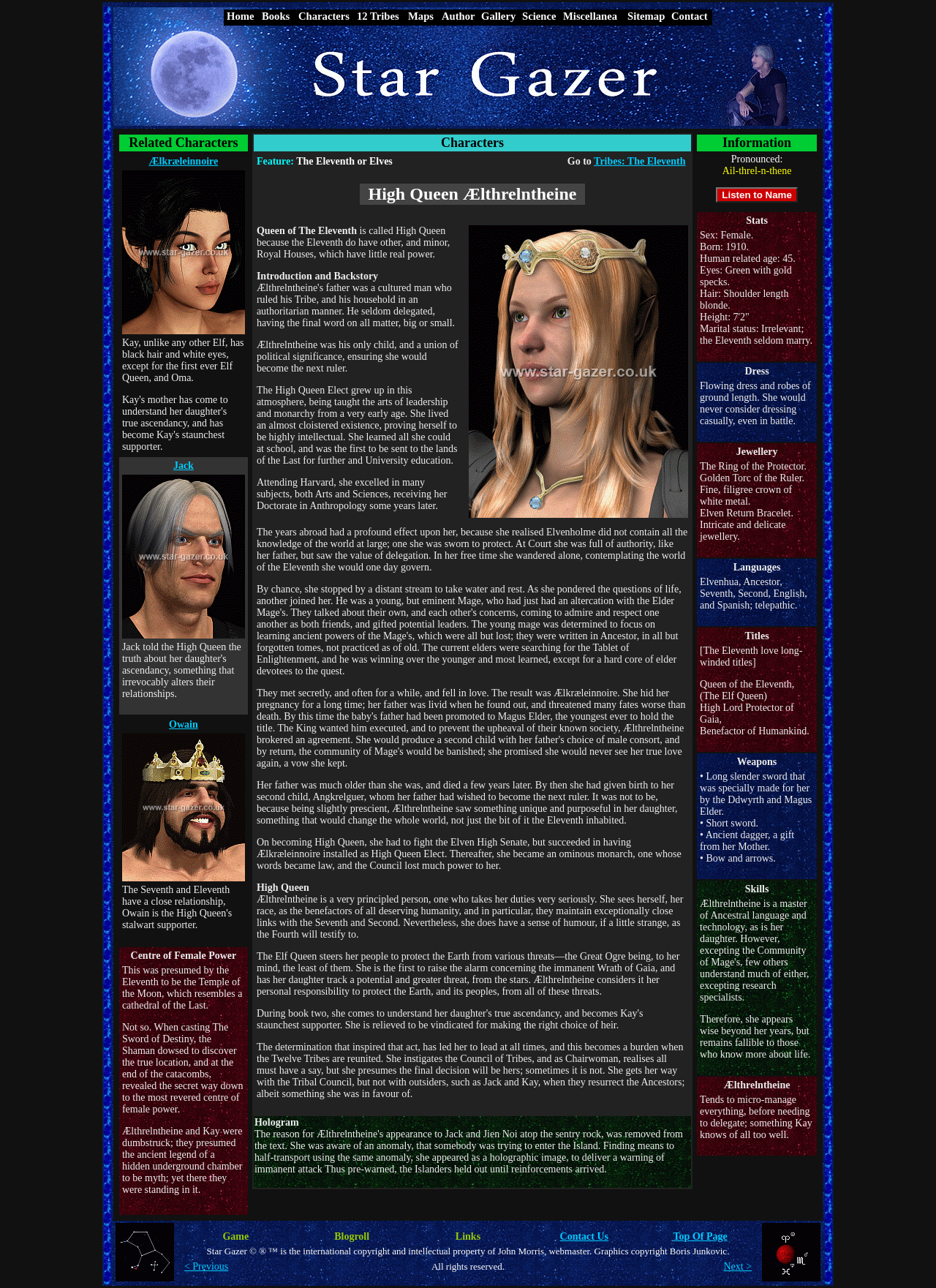Please find the bounding box coordinates of the element that must be clicked to perform the given instruction: "Learn about the Centre of Female Power". The coordinates should be four float numbers from 0 to 1, i.e., [left, top, right, bottom].

[0.13, 0.737, 0.262, 0.747]